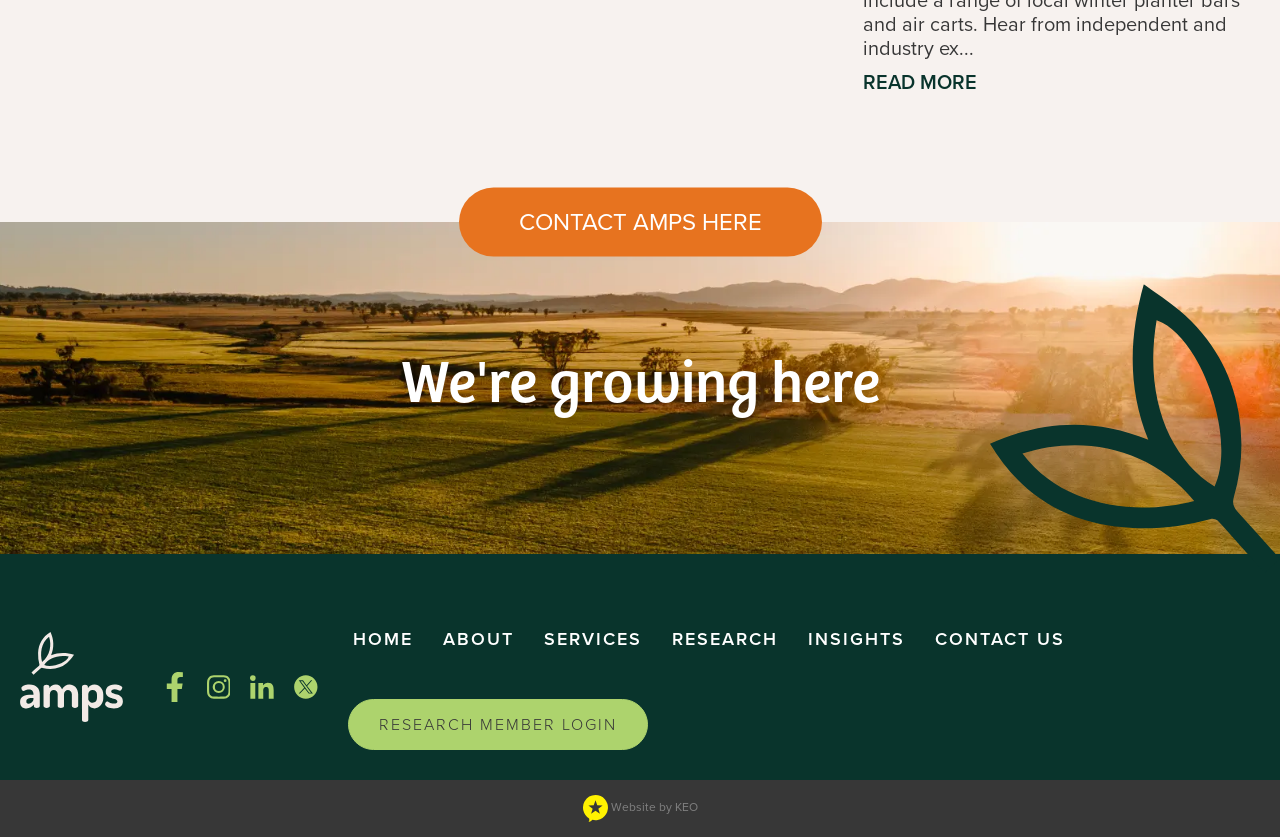What is the last menu item?
Based on the screenshot, give a detailed explanation to answer the question.

I looked at the menu items and found that the last one is 'CONTACT US'.